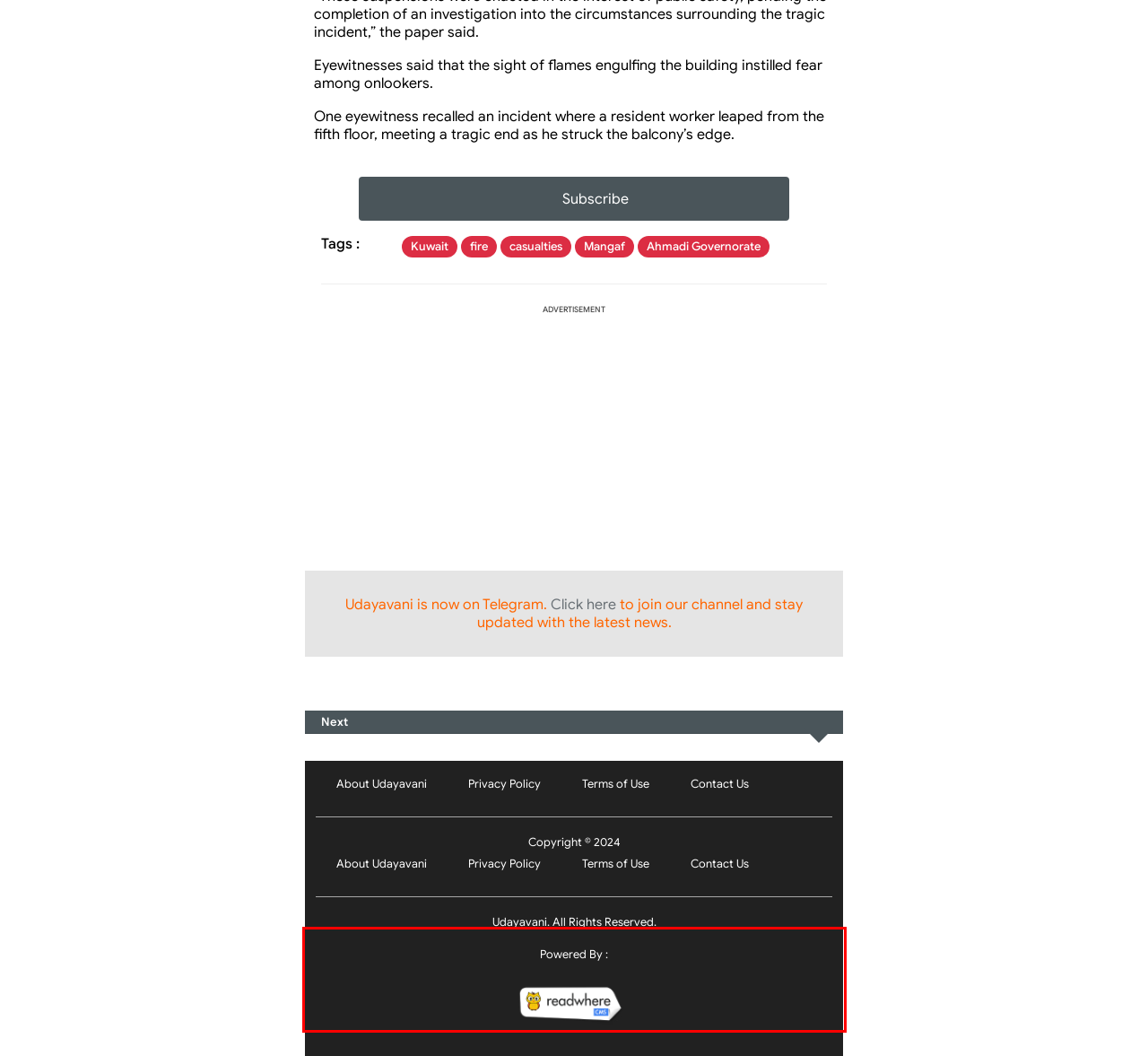Look at the screenshot of a webpage that includes a red bounding box around a UI element. Select the most appropriate webpage description that matches the page seen after clicking the highlighted element. Here are the candidates:
A. Udupi: Tanker overturns near Santhekatte | udayavani
B. Karnataka coastal region experiences moderate rainfall; 'Red Alert' issued for June 10 | udayavani
C. Udupi: BJP serves disciplinary notices to 4 leaders for "anti-party" activities | udayavani
D. Three workers dead, six injured in Narela food processing unit fire | udayavani
E. Trasi: Property worth Rs 1.50 crore destroyed in massive blaze at electronics showroom | udayavani
F. Udupi: BJP recommends expulsion of former MLA Raghupathi Bhat | udayavani
G. Fire breaks out at hotel in Chhattisgarh's Ambikapur, no casualty reported | udayavani
H. Readwhere Mobile CMS

H